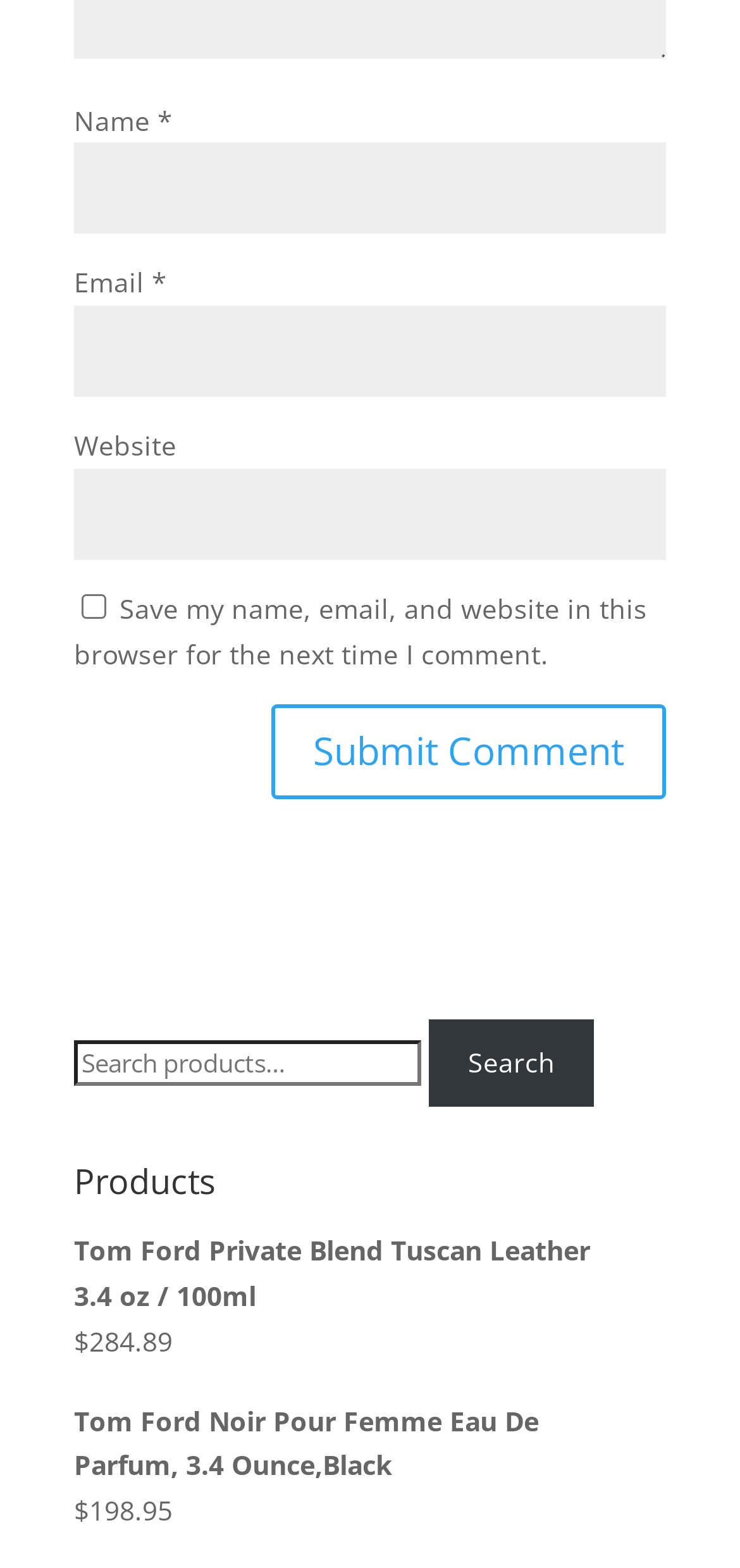Using the provided element description: "parent_node: Name * name="author"", determine the bounding box coordinates of the corresponding UI element in the screenshot.

[0.1, 0.091, 0.9, 0.149]